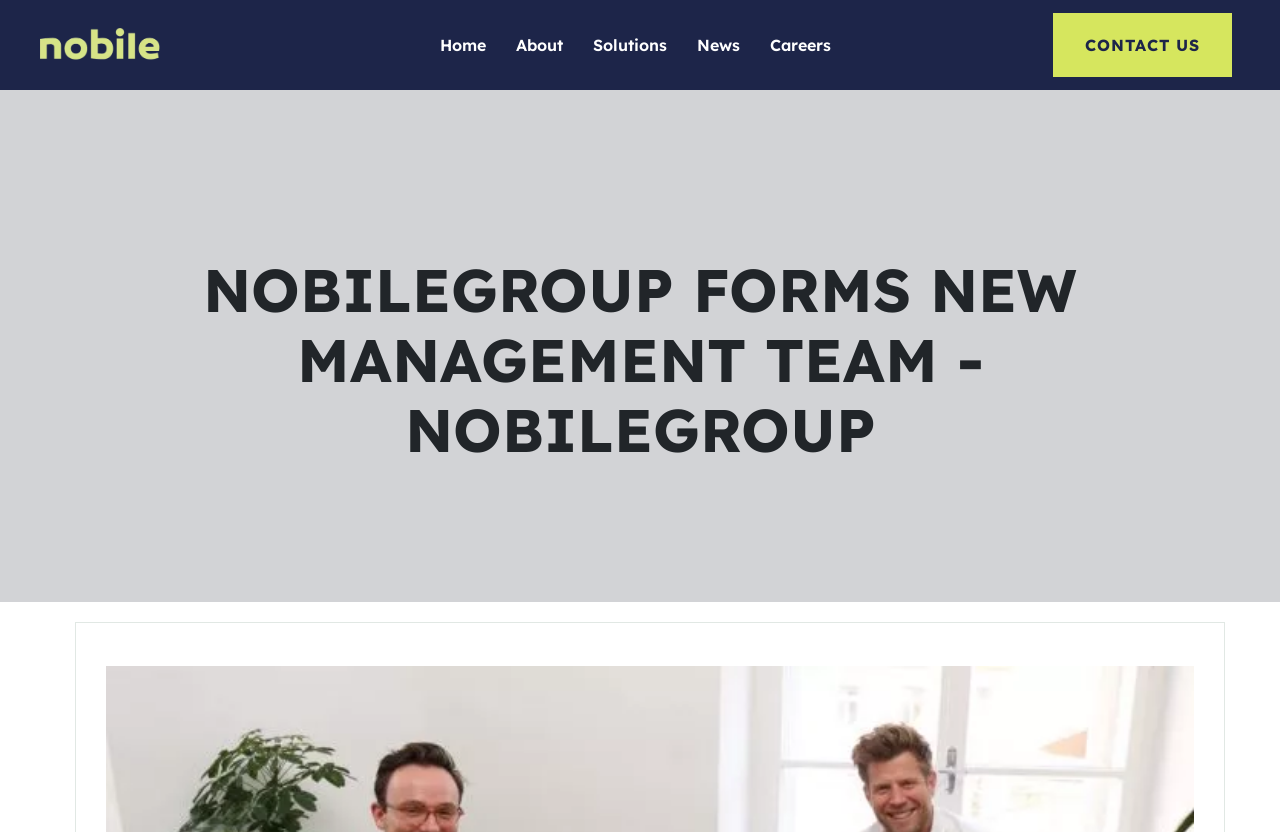What is the relative position of the logo and the navigation links?
Please provide a detailed and comprehensive answer to the question.

The logo has a smaller y1 coordinate than the navigation links, which suggests that it is placed above them on the webpage.